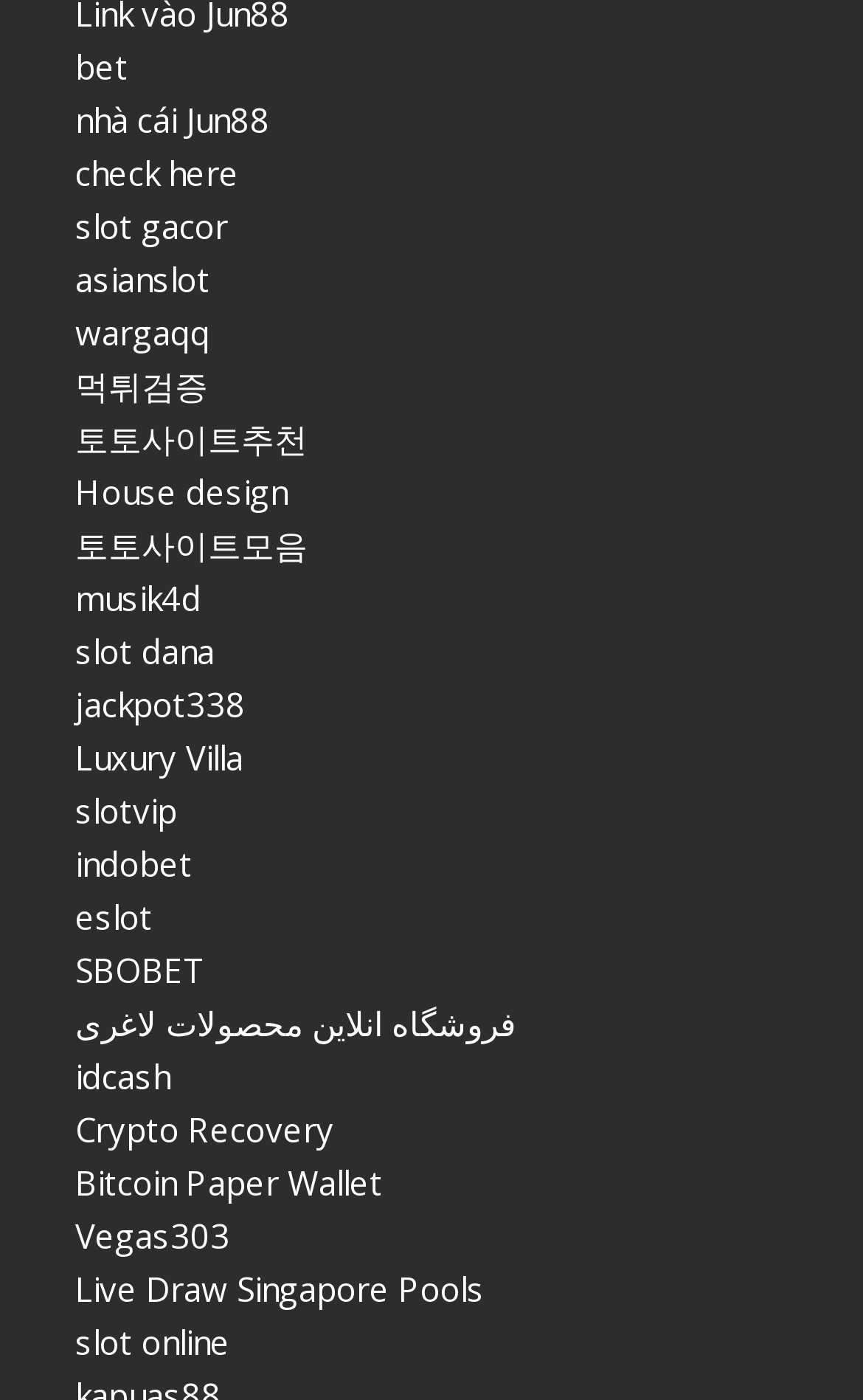Please provide a short answer using a single word or phrase for the question:
How many links are in English?

13